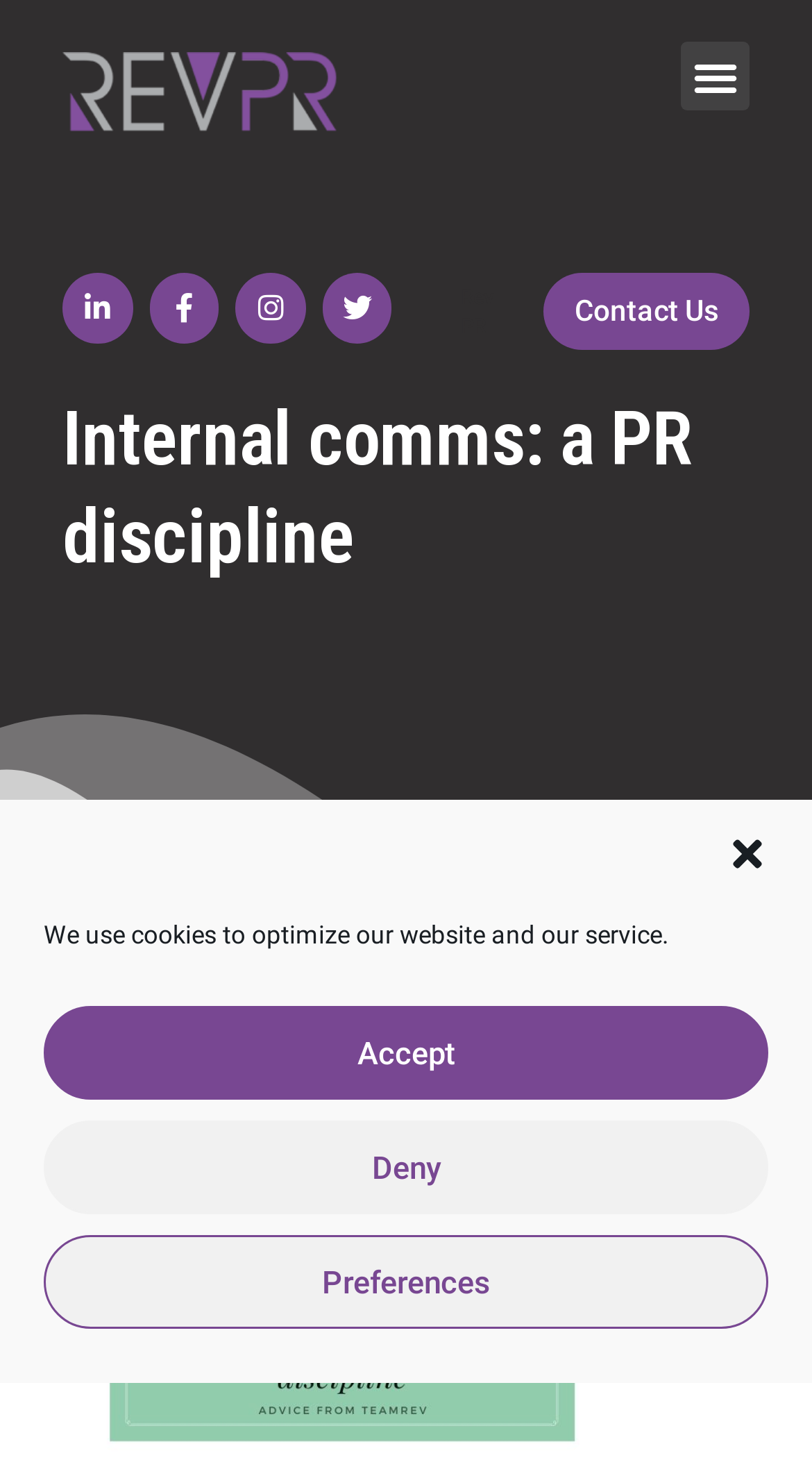Please determine the bounding box coordinates of the element to click in order to execute the following instruction: "View internal comms page". The coordinates should be four float numbers between 0 and 1, specified as [left, top, right, bottom].

[0.077, 0.269, 0.923, 0.402]